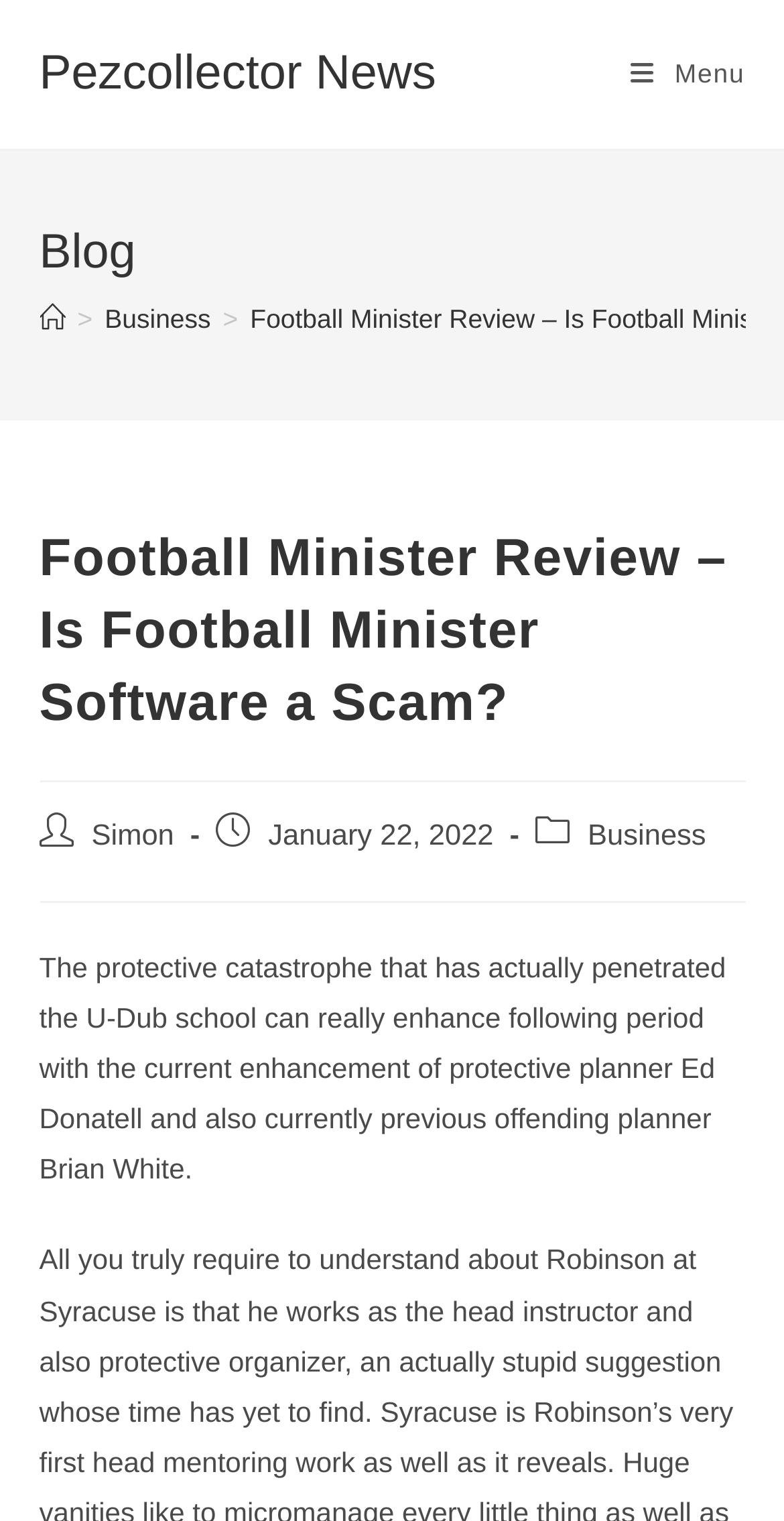Predict the bounding box coordinates of the UI element that matches this description: "VIP MEMBER LOGIN". The coordinates should be in the format [left, top, right, bottom] with each value between 0 and 1.

None